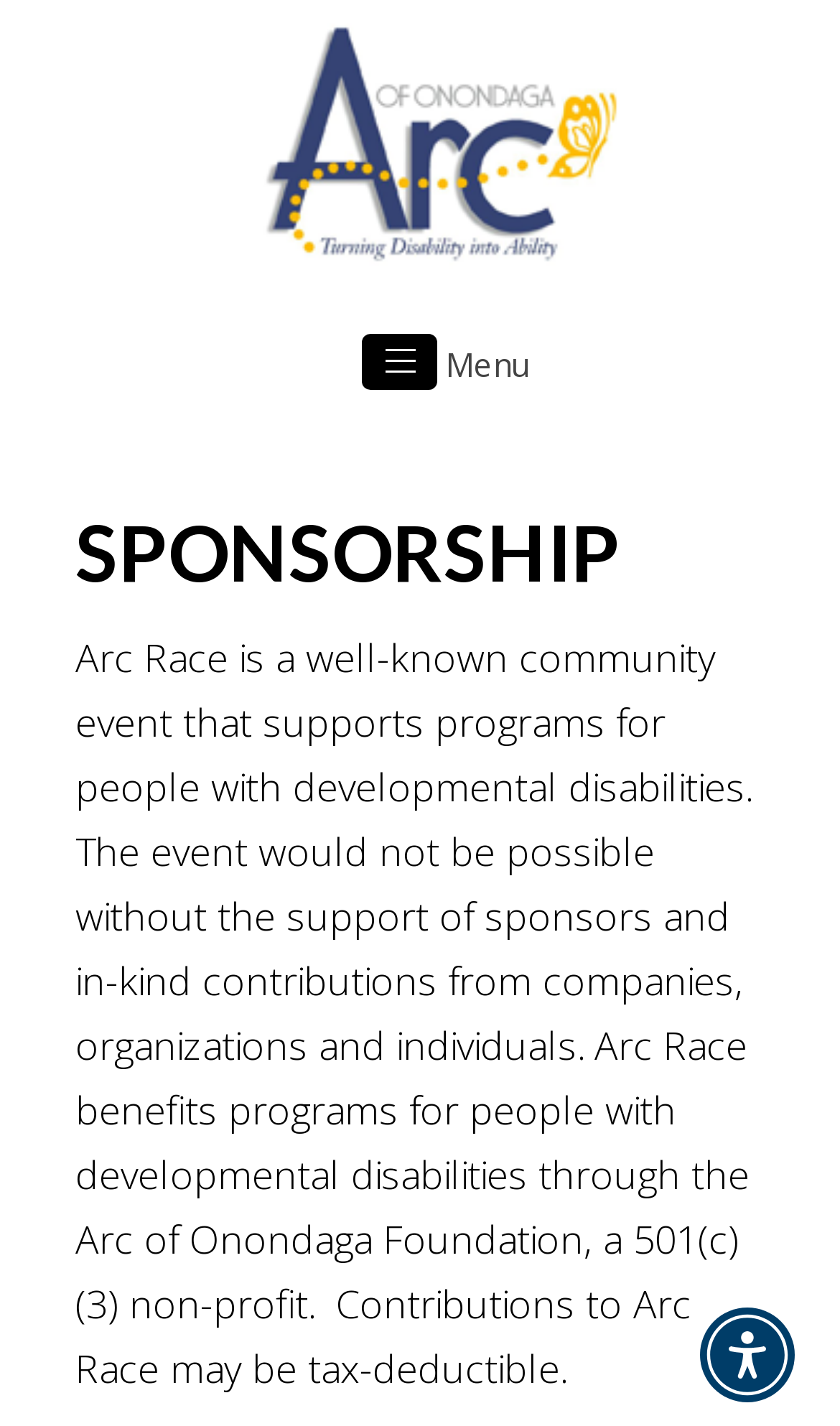Answer the following query concisely with a single word or phrase:
What is the tax status of contributions to Arc Race?

Tax-deductible